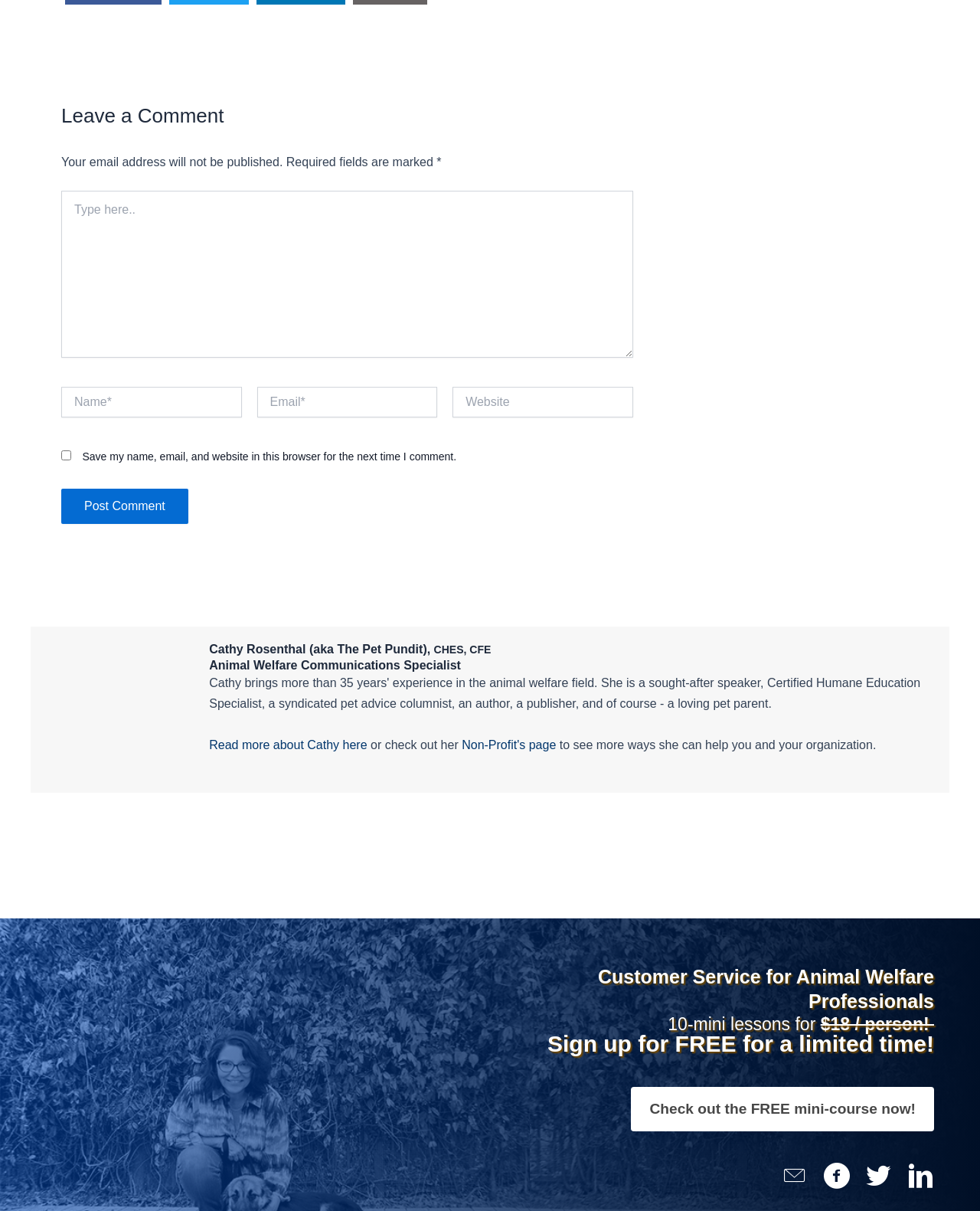Locate the bounding box coordinates of the clickable part needed for the task: "Go to the 'Blog' page".

None